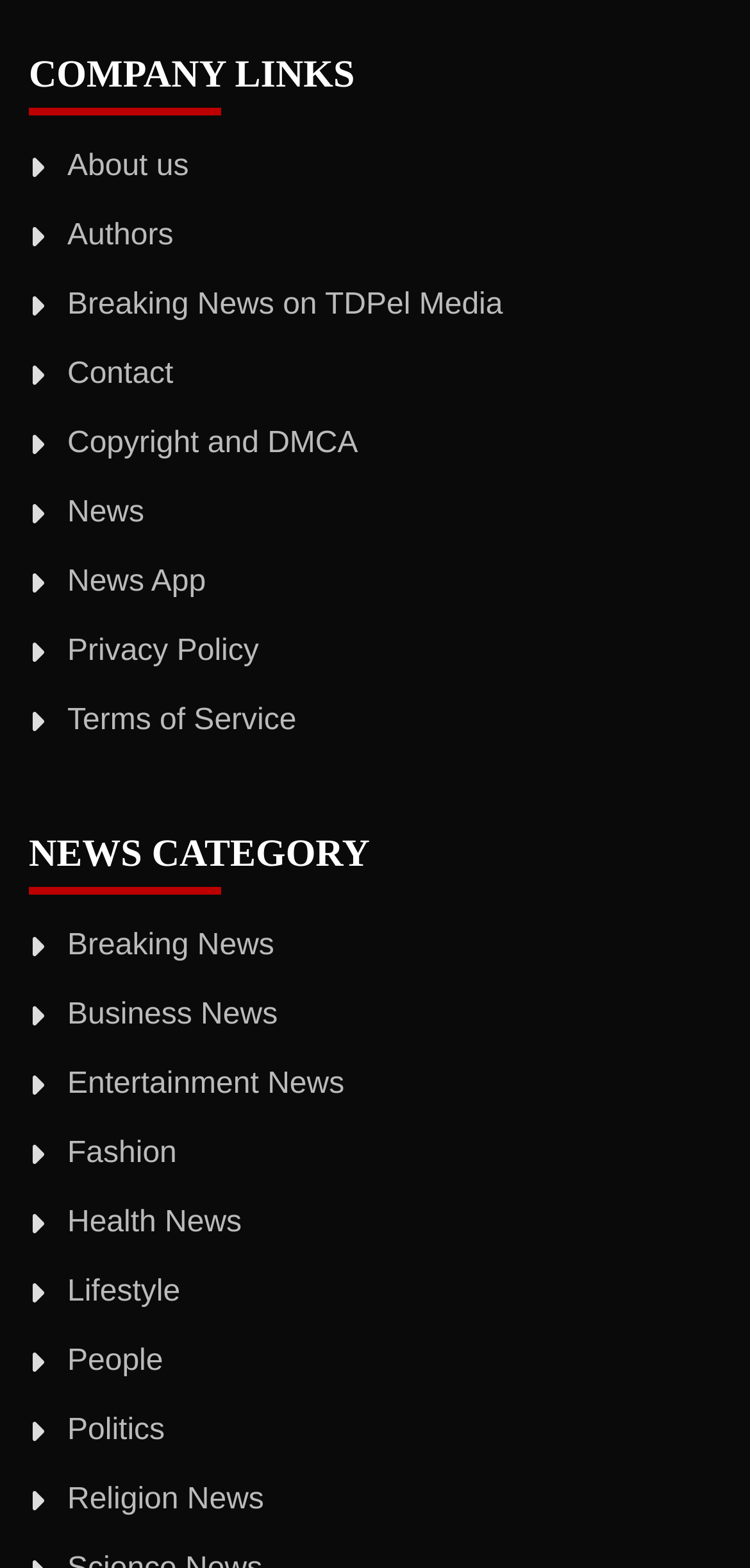How many news categories are there?
Based on the screenshot, respond with a single word or phrase.

11